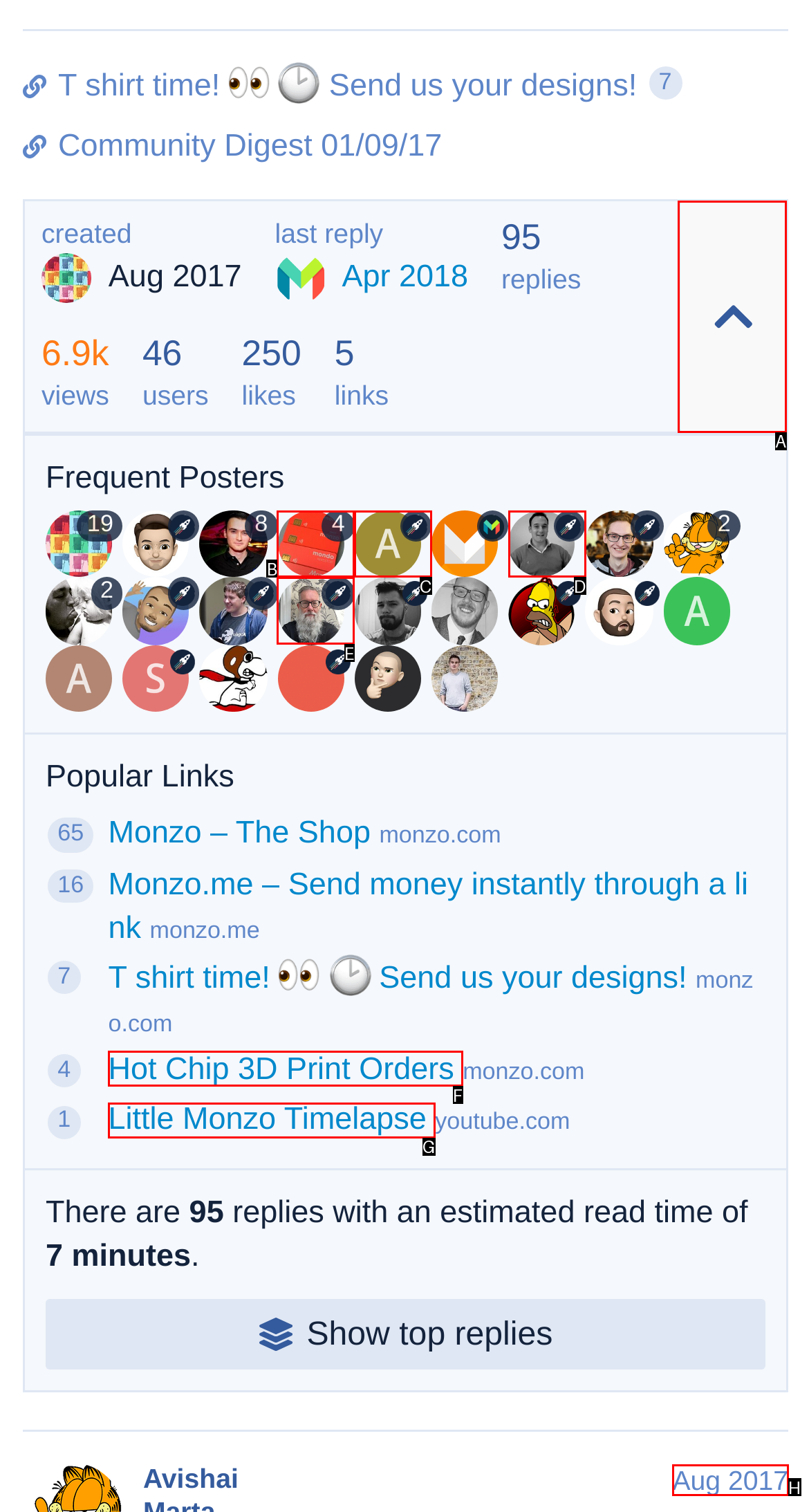Indicate which UI element needs to be clicked to fulfill the task: Expand topic map
Answer with the letter of the chosen option from the available choices directly.

A